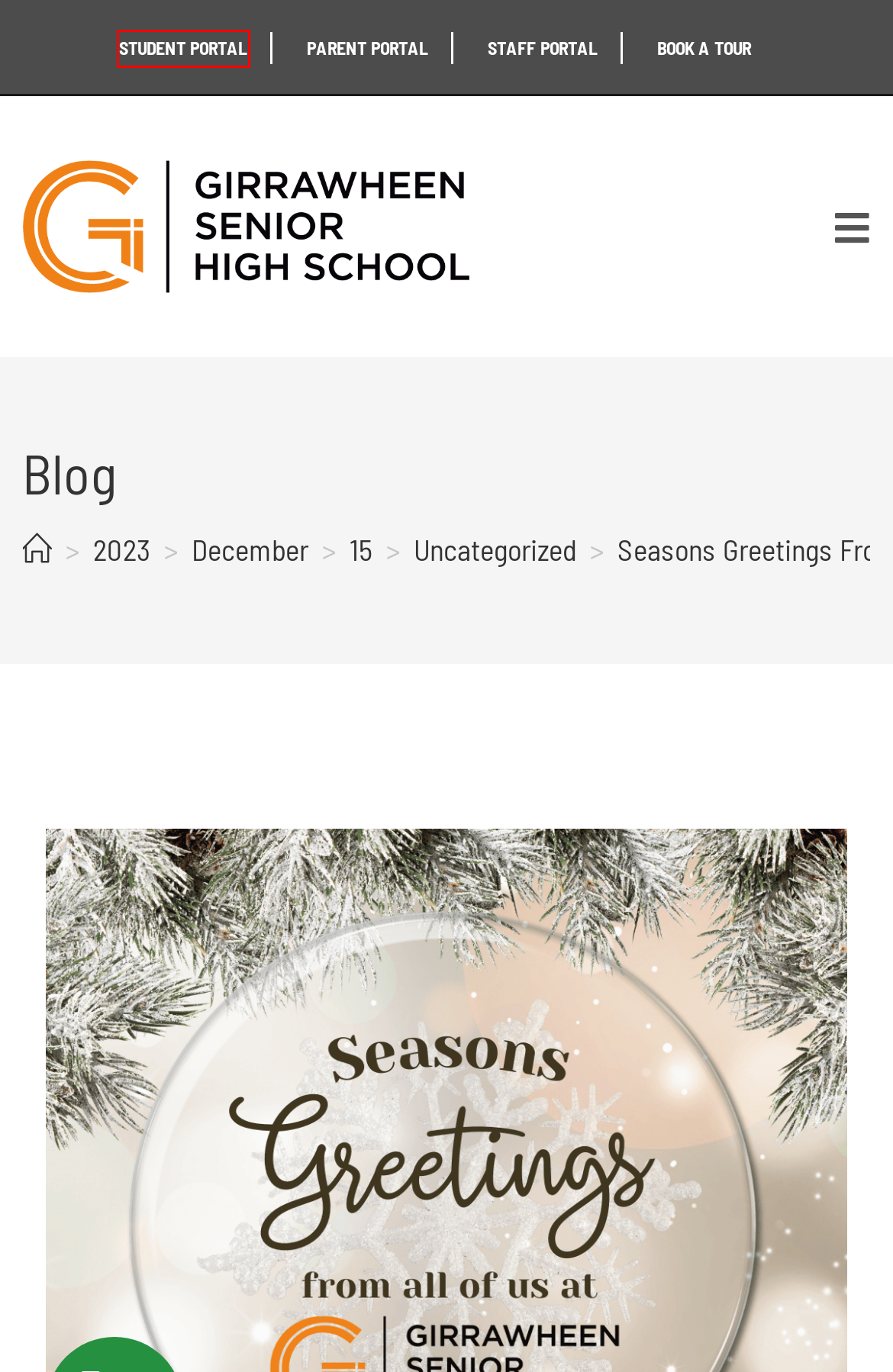Examine the screenshot of the webpage, noting the red bounding box around a UI element. Pick the webpage description that best matches the new page after the element in the red bounding box is clicked. Here are the candidates:
A. Book a Tour - Girrawheen Senior High School
B. December 2023 - Girrawheen Senior High School
C. Home - Girrawheen Senior High School
D. Student Portal - Girrawheen Senior High School
E. December 15, 2023 - Girrawheen Senior High School
F. Uncategorized Archives - Girrawheen Senior High School
G. 2023 - Girrawheen Senior High School
H. Parent Portal - Girrawheen Senior High School

D